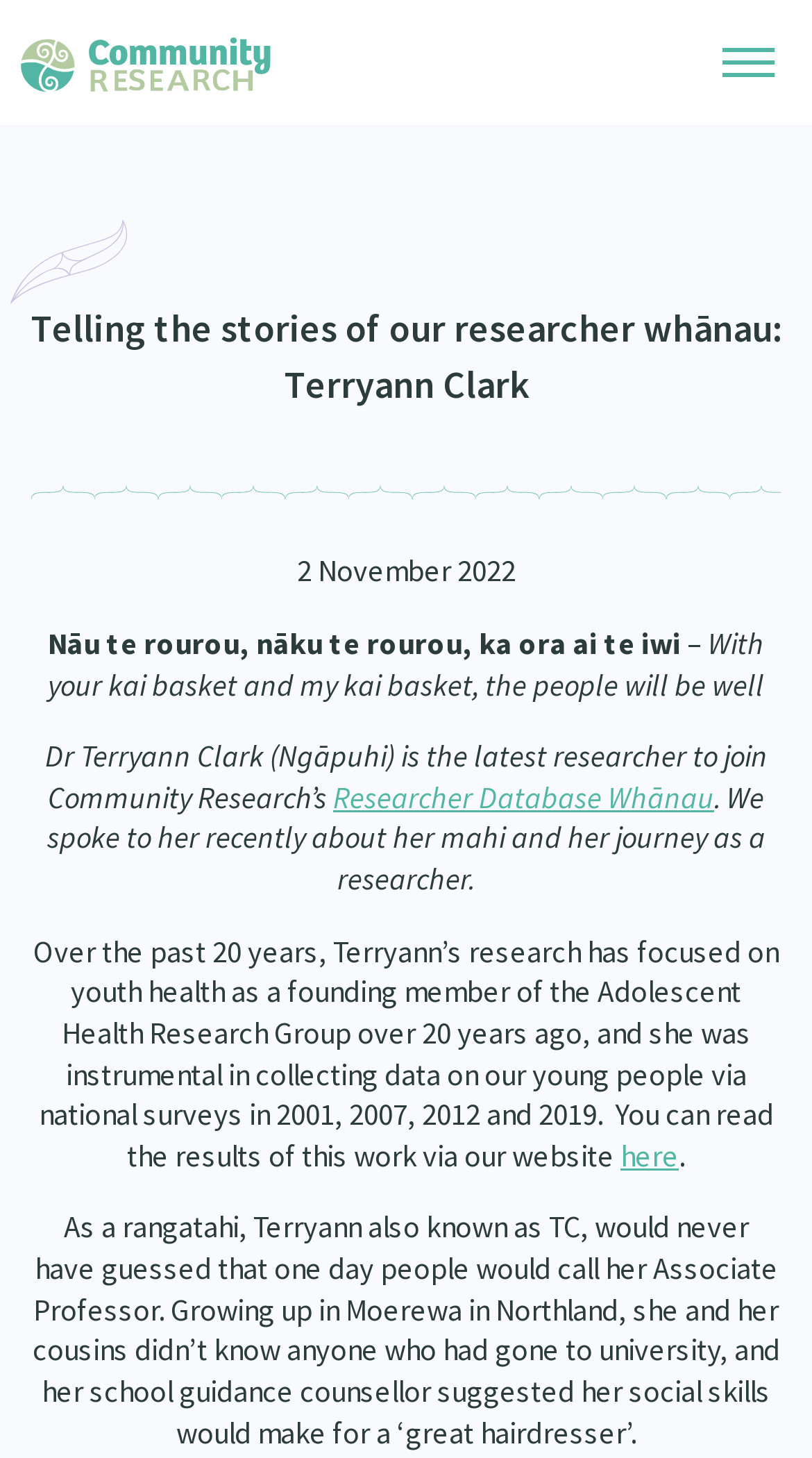Identify the bounding box coordinates of the element to click to follow this instruction: 'Upload Research'. Ensure the coordinates are four float values between 0 and 1, provided as [left, top, right, bottom].

[0.027, 0.509, 0.306, 0.551]